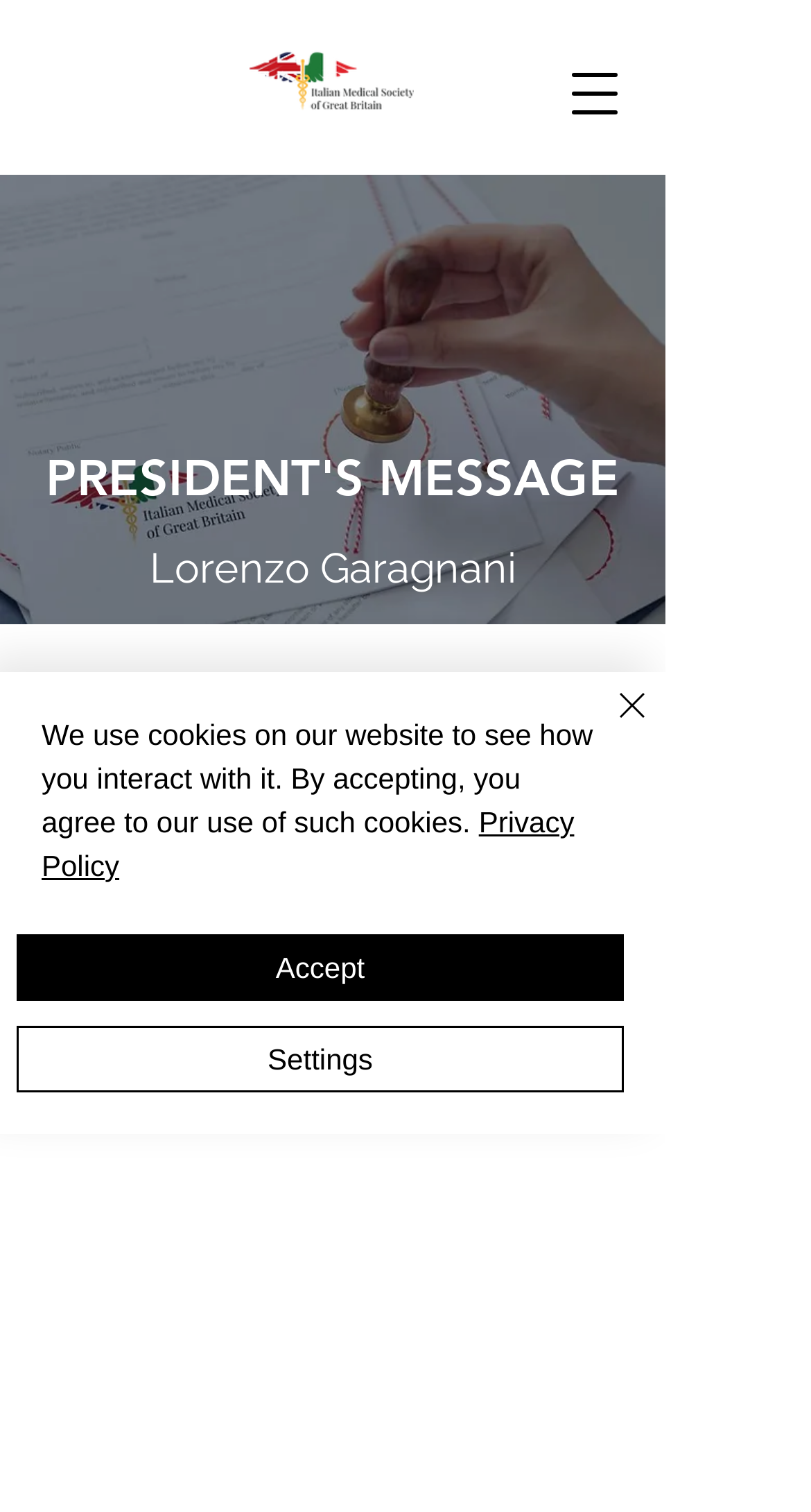Identify the bounding box for the UI element described as: "Settings". The coordinates should be four float numbers between 0 and 1, i.e., [left, top, right, bottom].

[0.021, 0.678, 0.769, 0.722]